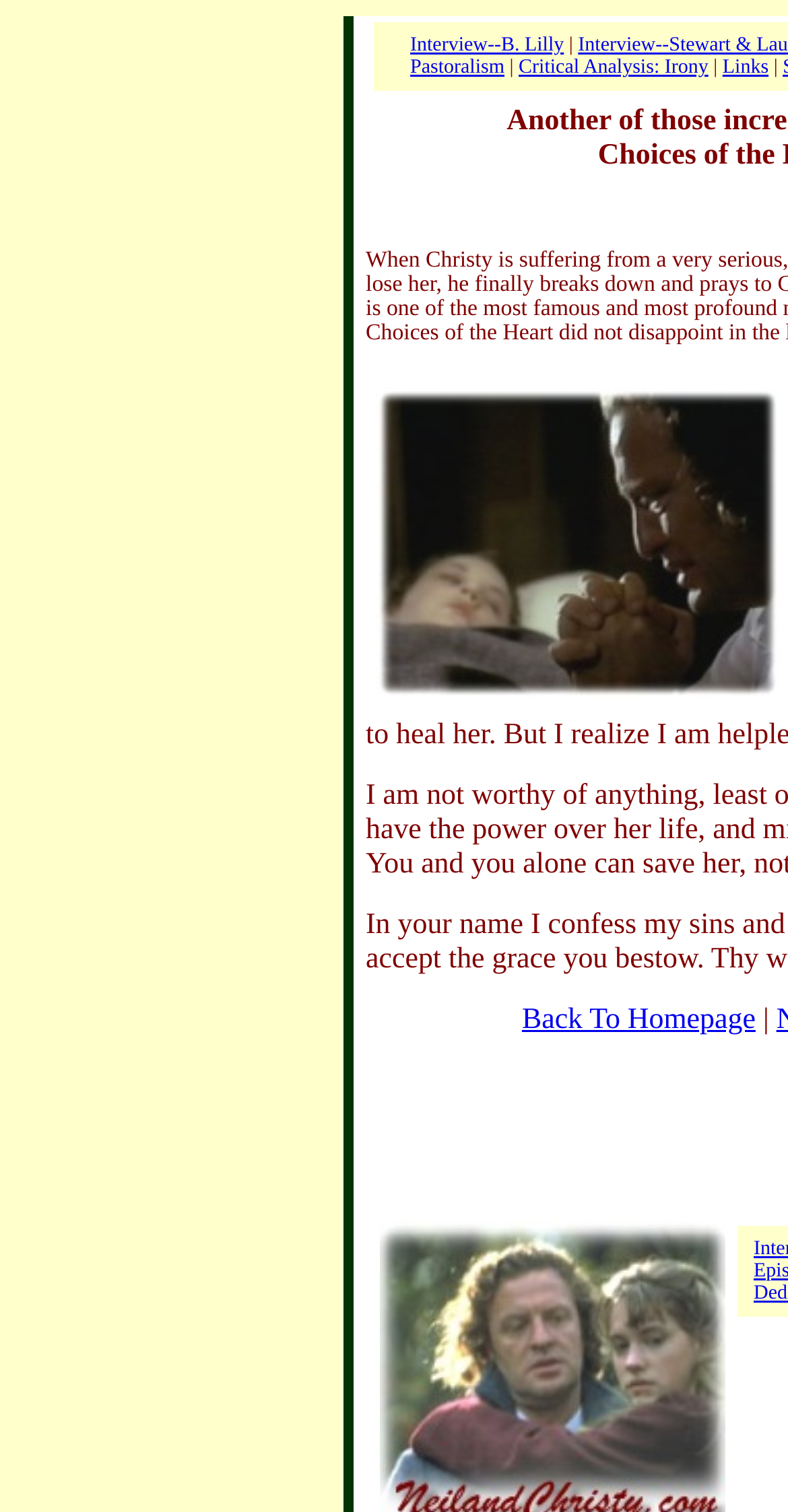Use a single word or phrase to answer the following:
What is the topic of the critical analysis?

Irony